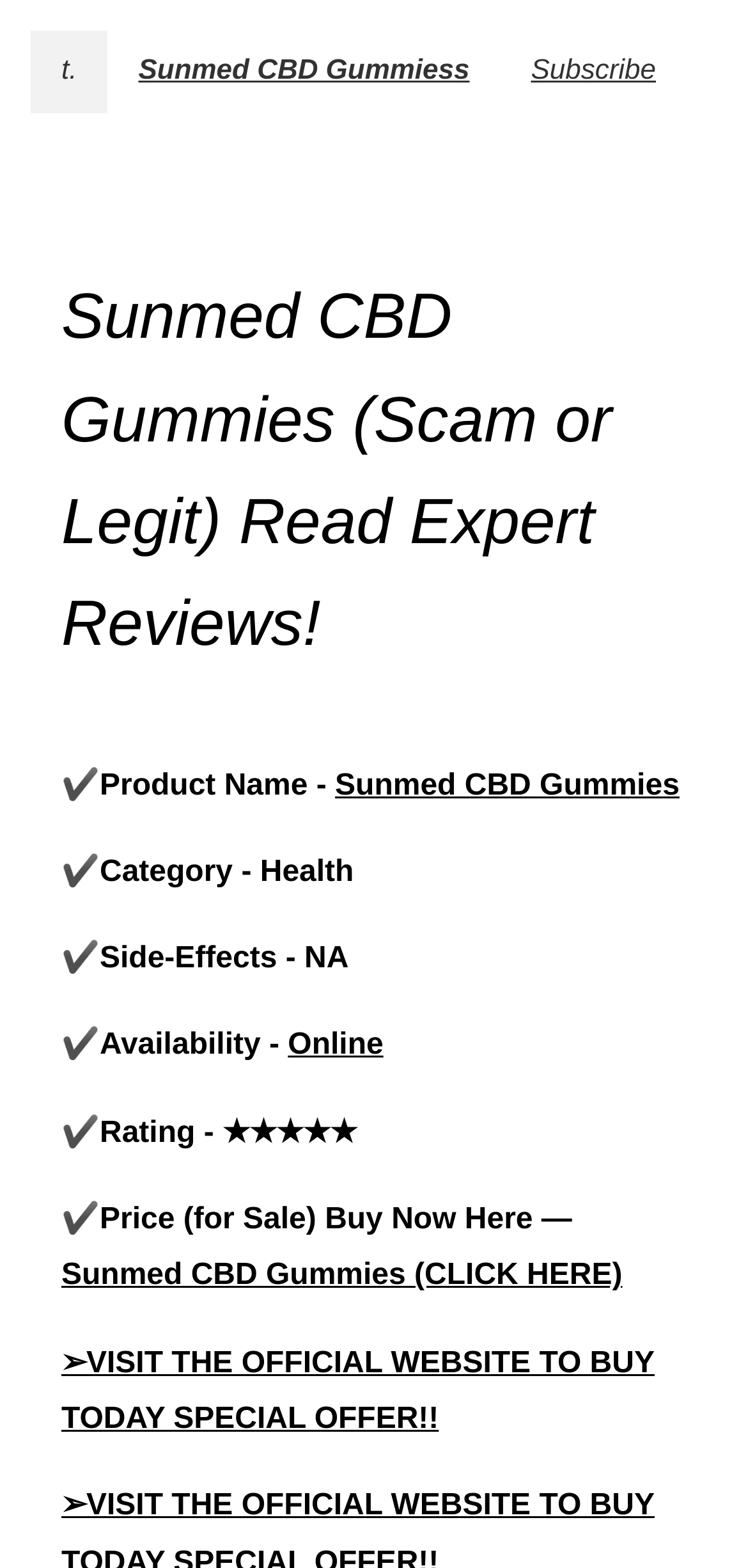Bounding box coordinates are given in the format (top-left x, top-left y, bottom-right x, bottom-right y). All values should be floating point numbers between 0 and 1. Provide the bounding box coordinate for the UI element described as: t.

[0.041, 0.02, 0.144, 0.072]